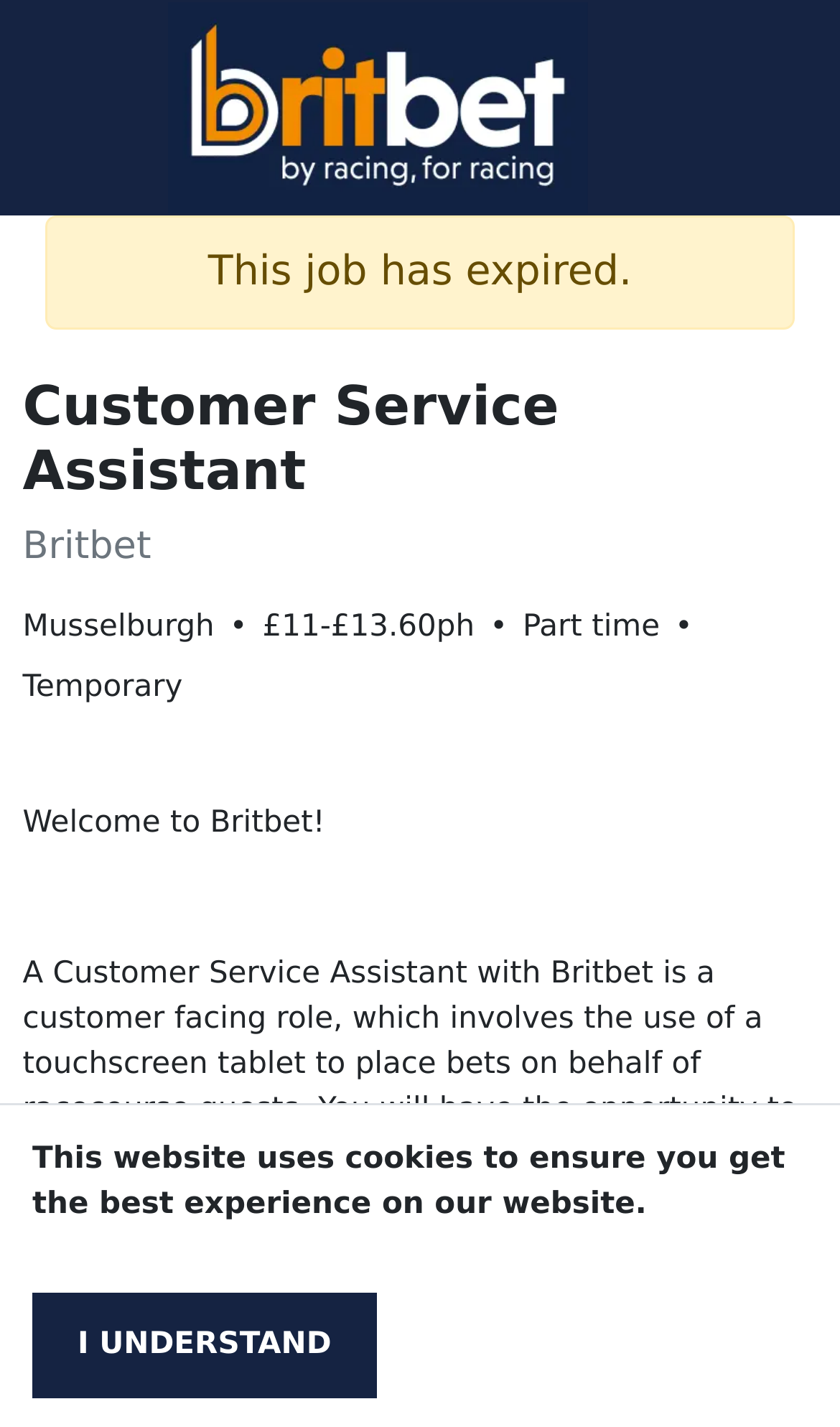Please answer the following query using a single word or phrase: 
What type of job is it?

Part time